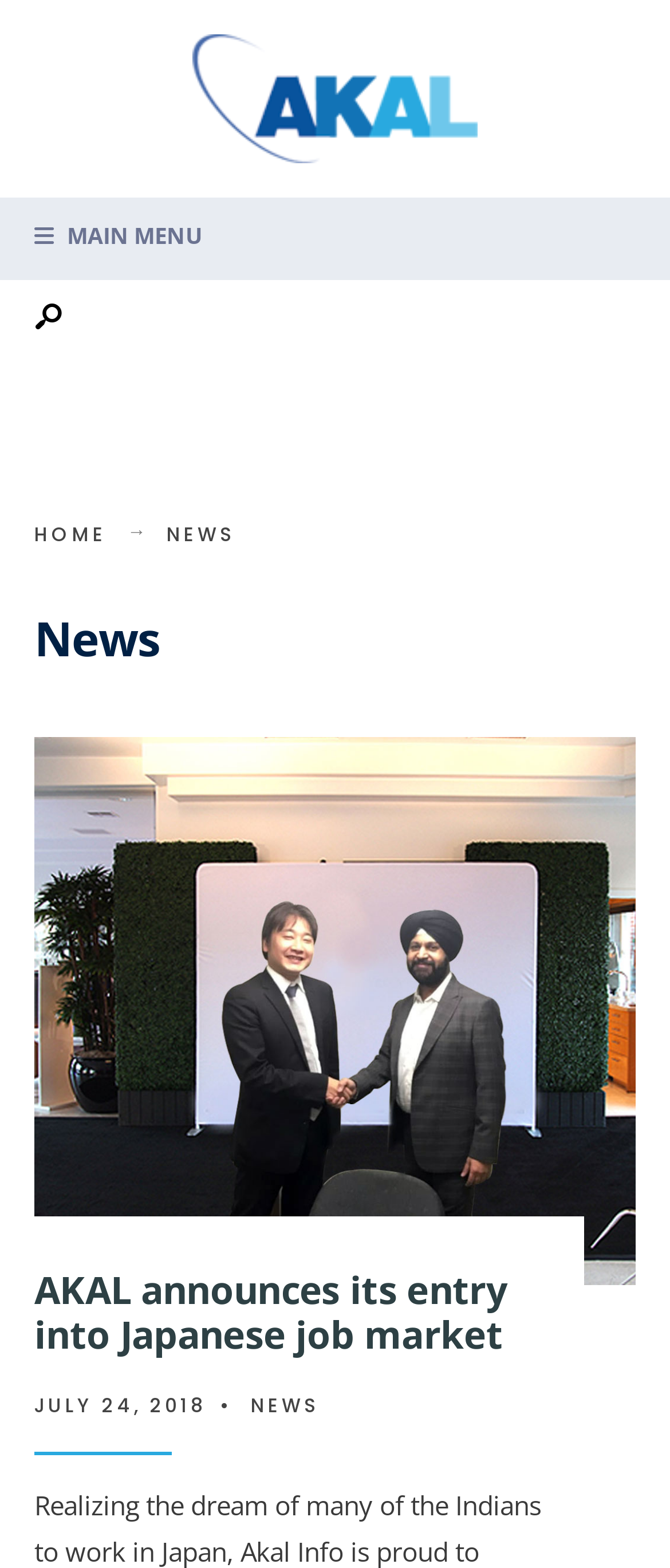Please analyze the image and provide a thorough answer to the question:
Is there a search function on this page?

I looked for a search function on the page, and found a link that says 'Open Search Window', which indicates that there is a search function available.